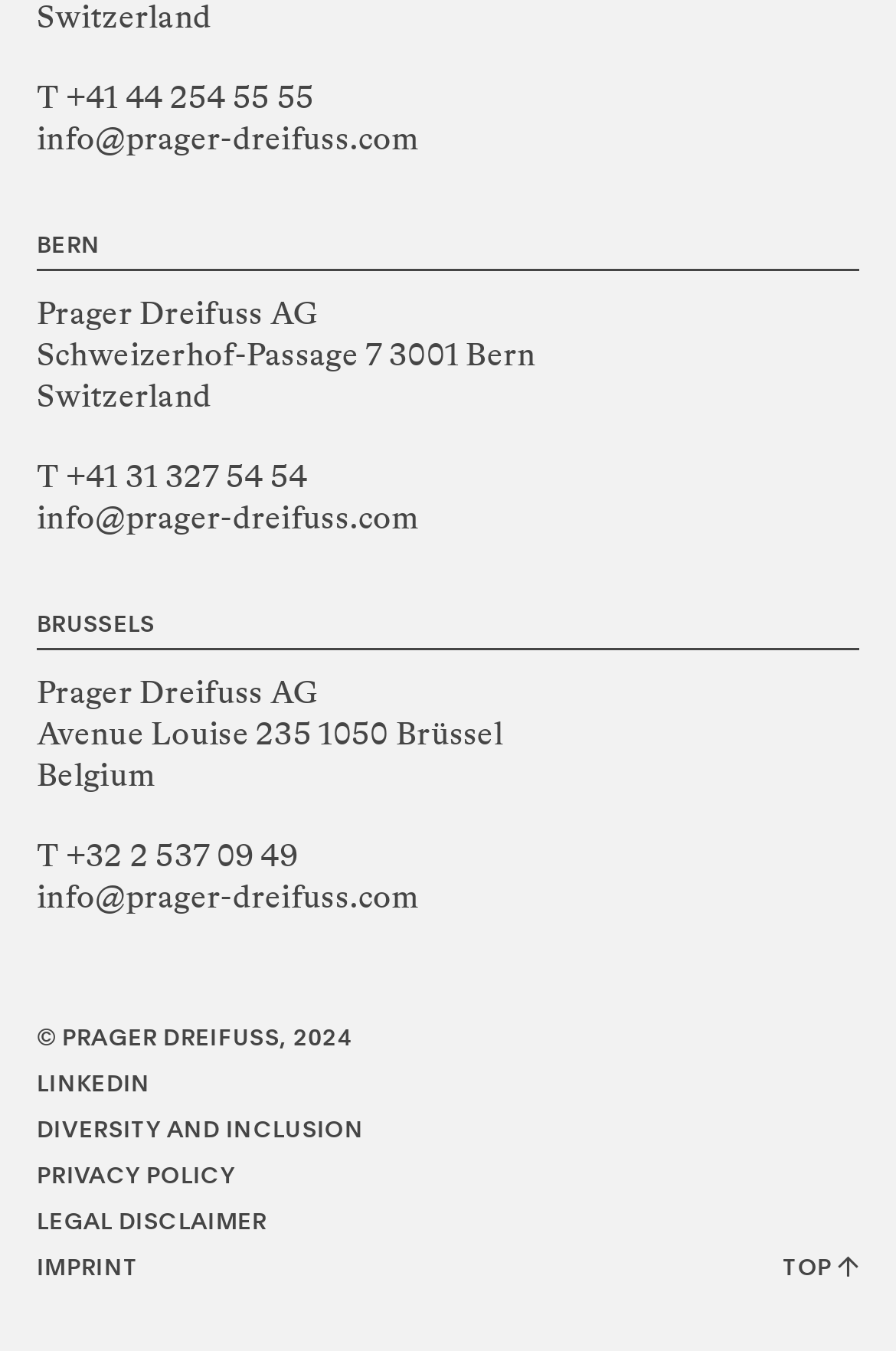Show the bounding box coordinates of the region that should be clicked to follow the instruction: "Send an email to info@prager-dreifuss.com."

[0.041, 0.085, 0.468, 0.119]